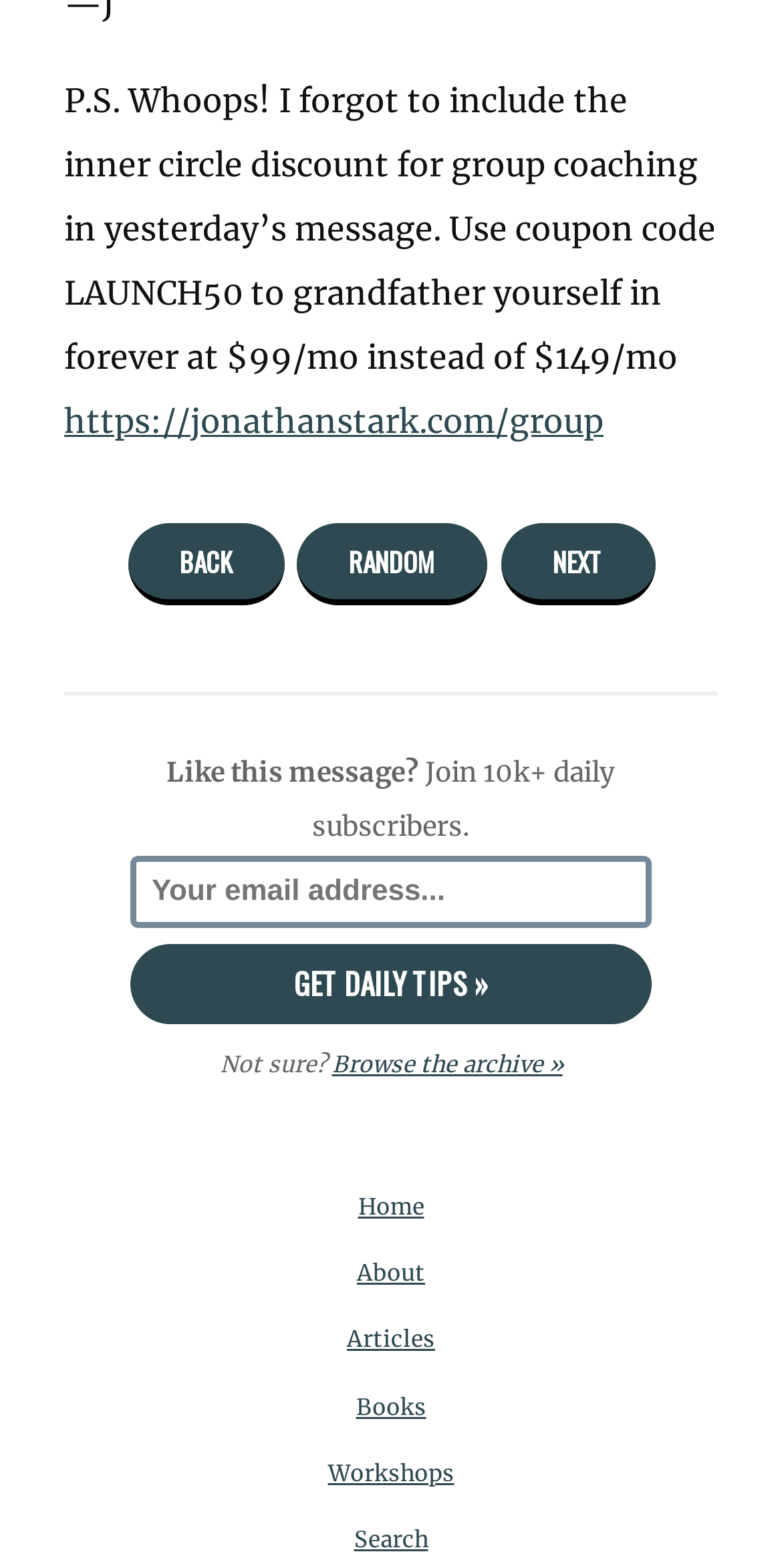How many links are there in the navigation menu?
Please craft a detailed and exhaustive response to the question.

The navigation menu can be found at the bottom of the webpage, and it contains links to 'Home', 'About', 'Articles', 'Books', and 'Workshops'.